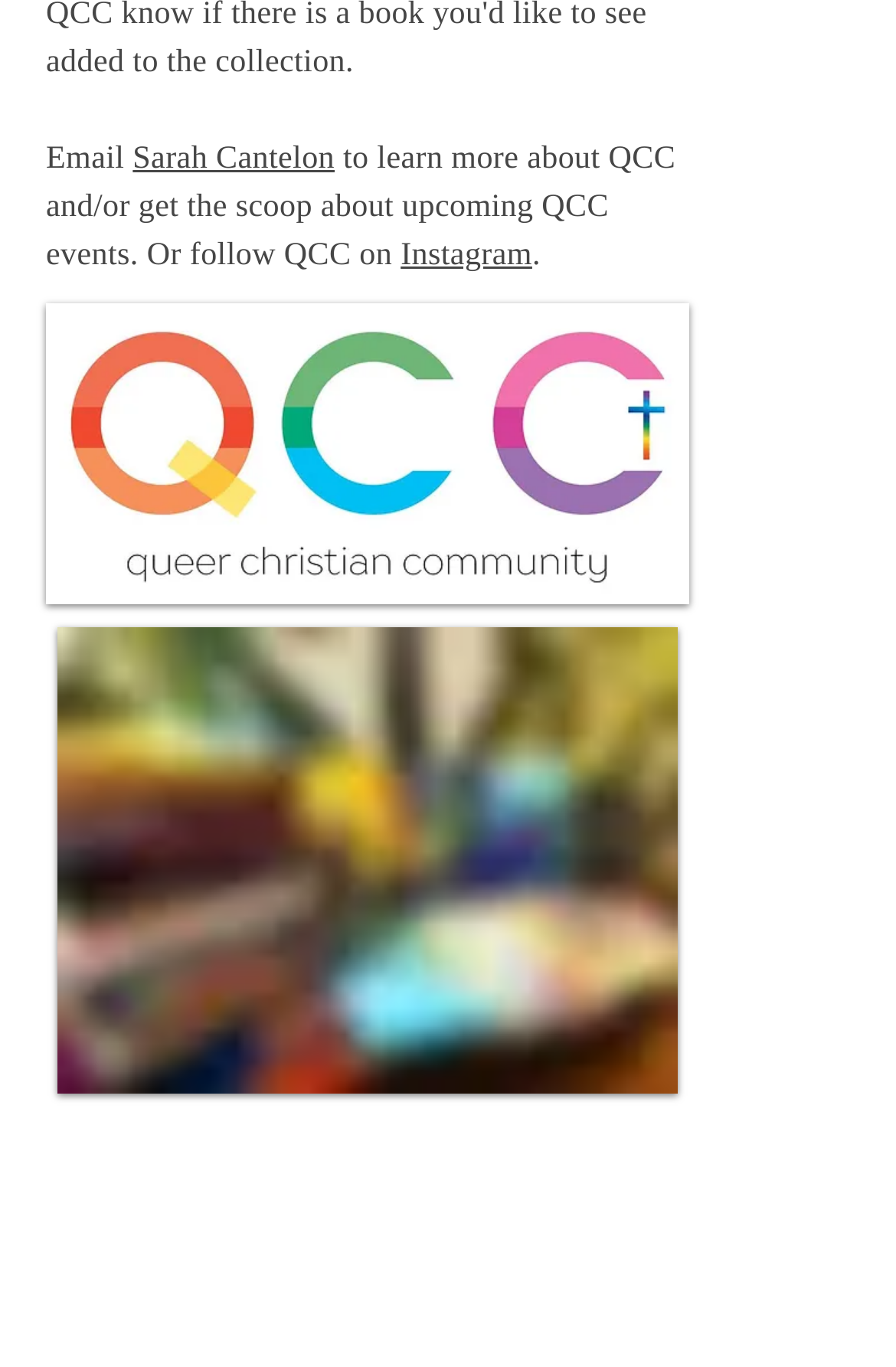How many social media platforms are listed in the Social Bar?
Using the visual information, answer the question in a single word or phrase.

4